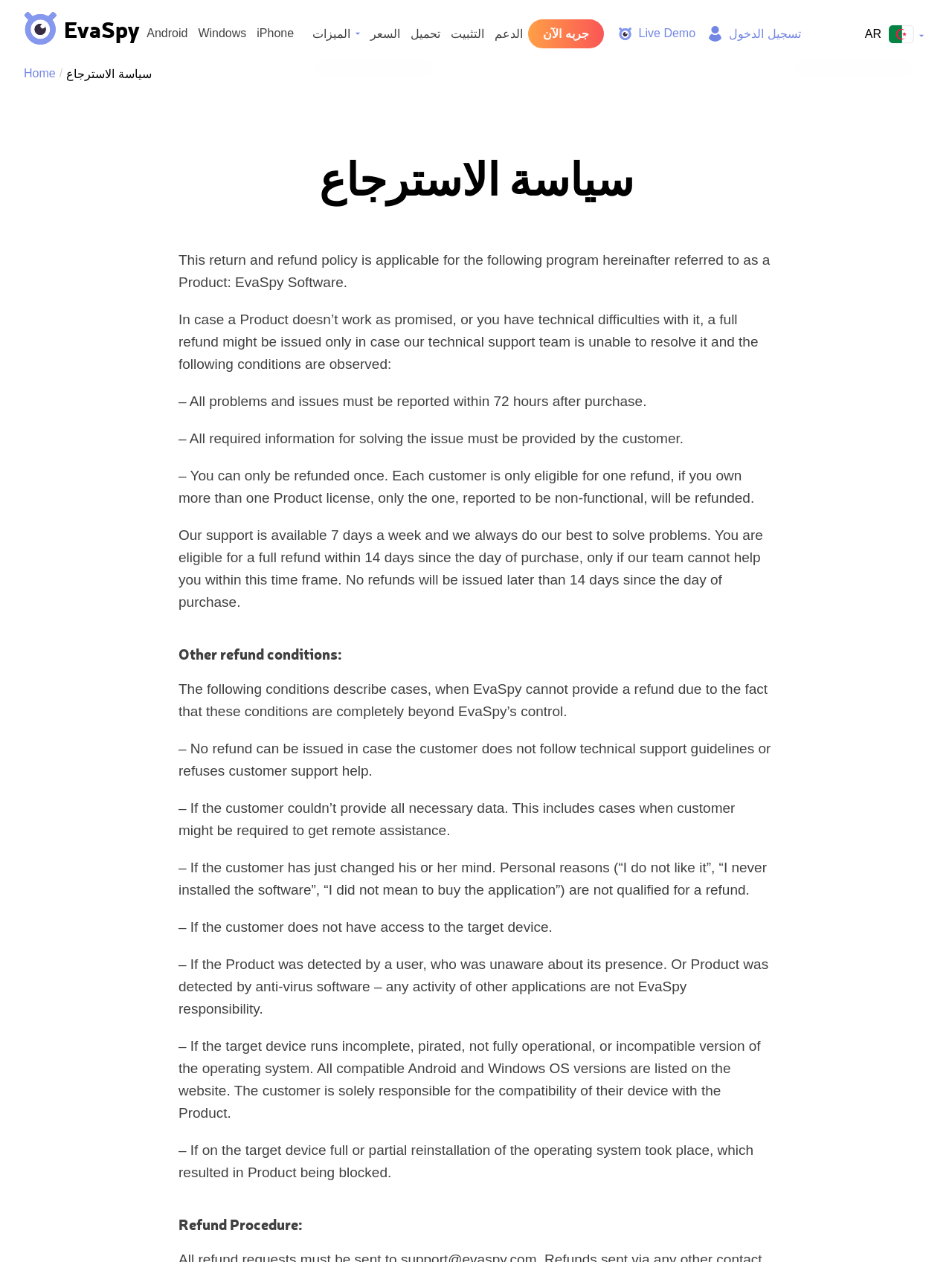Specify the bounding box coordinates of the element's region that should be clicked to achieve the following instruction: "View WhatsApp features". The bounding box coordinates consist of four float numbers between 0 and 1, in the format [left, top, right, bottom].

[0.328, 0.042, 0.455, 0.069]